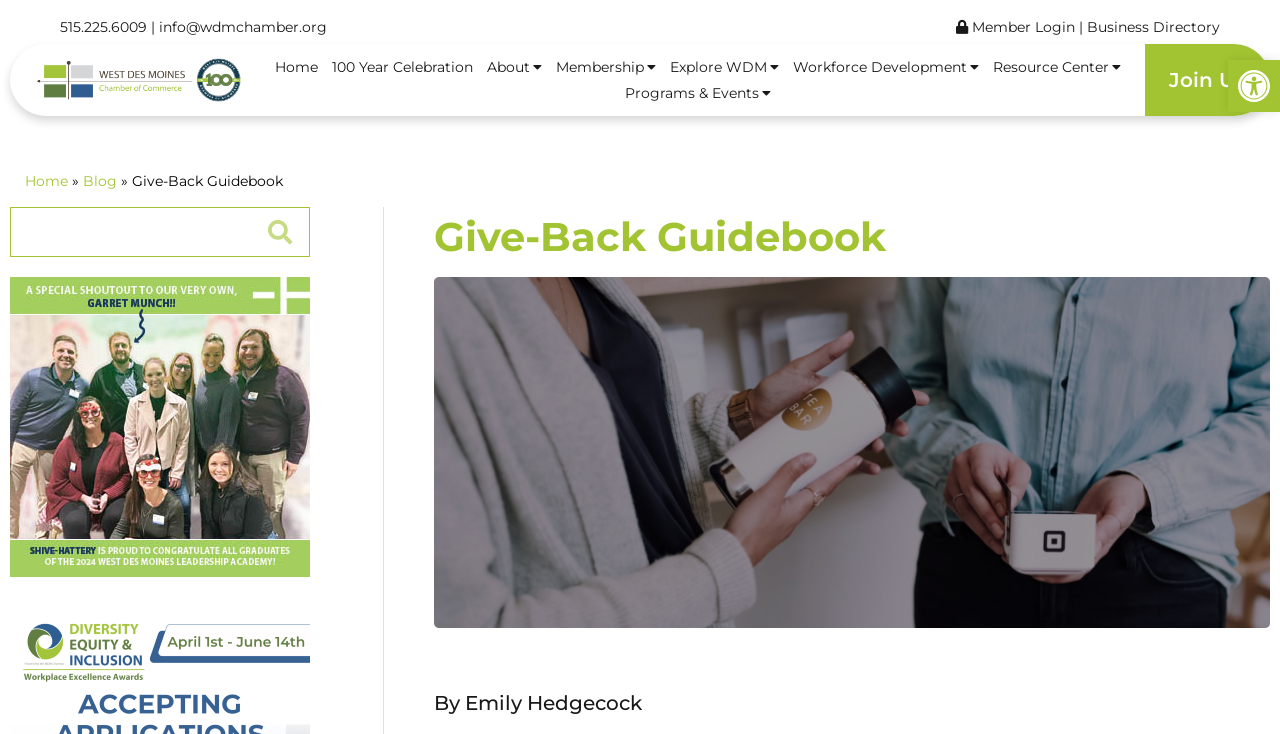Determine the bounding box coordinates of the clickable element necessary to fulfill the instruction: "Search for something". Provide the coordinates as four float numbers within the 0 to 1 range, i.e., [left, top, right, bottom].

[0.009, 0.283, 0.197, 0.349]